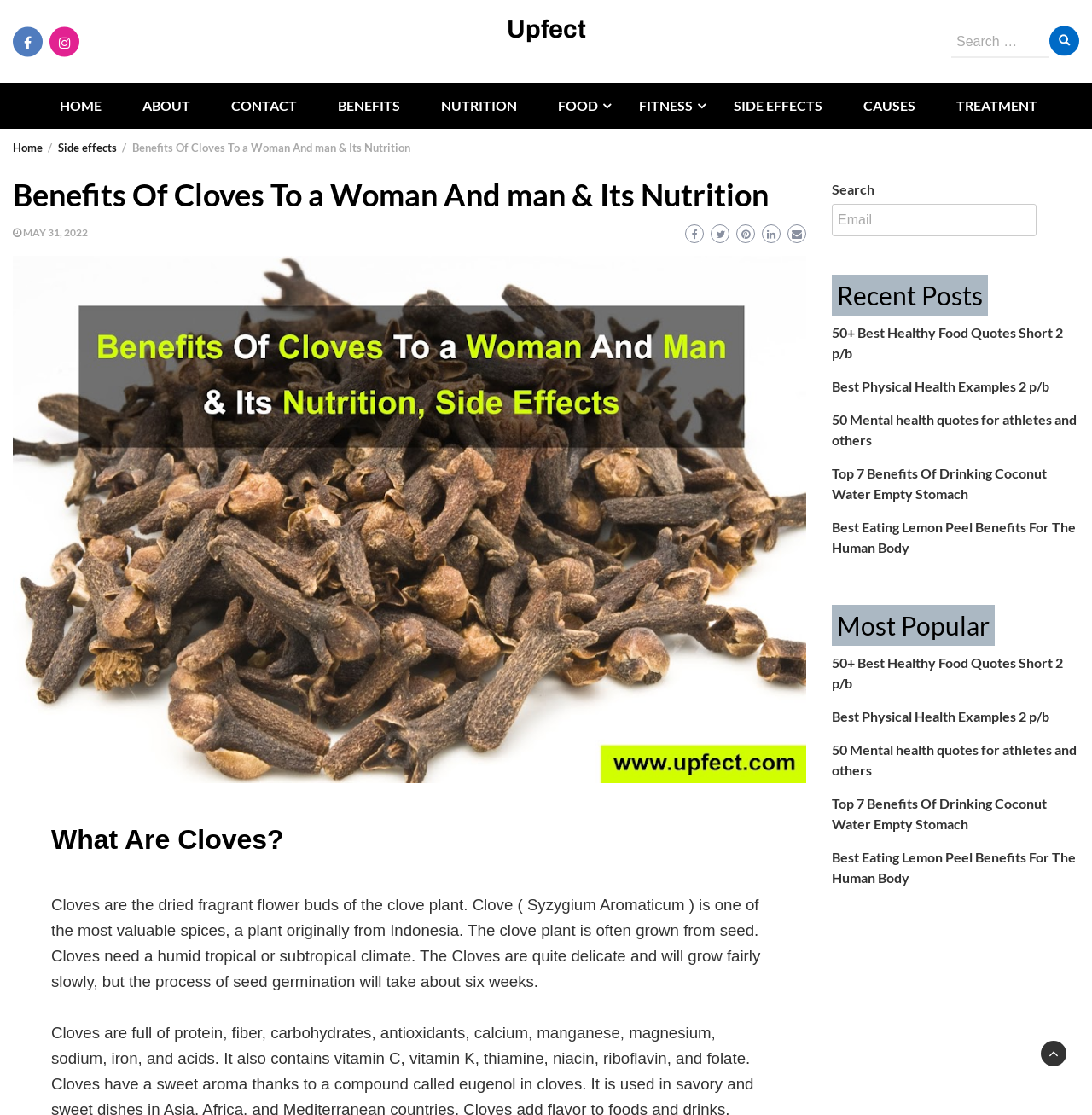Please find the bounding box coordinates of the element that needs to be clicked to perform the following instruction: "Read about SIDE EFFECTS". The bounding box coordinates should be four float numbers between 0 and 1, represented as [left, top, right, bottom].

[0.656, 0.074, 0.768, 0.116]